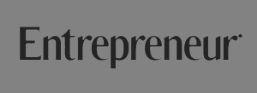Offer a detailed narrative of what is shown in the image.

The image prominently features the word "Entrepreneur" in sleek, bold typography. This design evokes a sense of professionalism and ambition, aligning perfectly with themes of success and business endeavors. It reflects the aspirations of individuals engaged in entrepreneurial activities, particularly as highlighted by the context surrounding the Hazz Design consultancy and its founders, Tom and Tracy Hazzard. This image likely underscores their association with the entrepreneurial spirit, showcasing their insights and contributions to the industry, as they strive to inspire others in their business journeys.